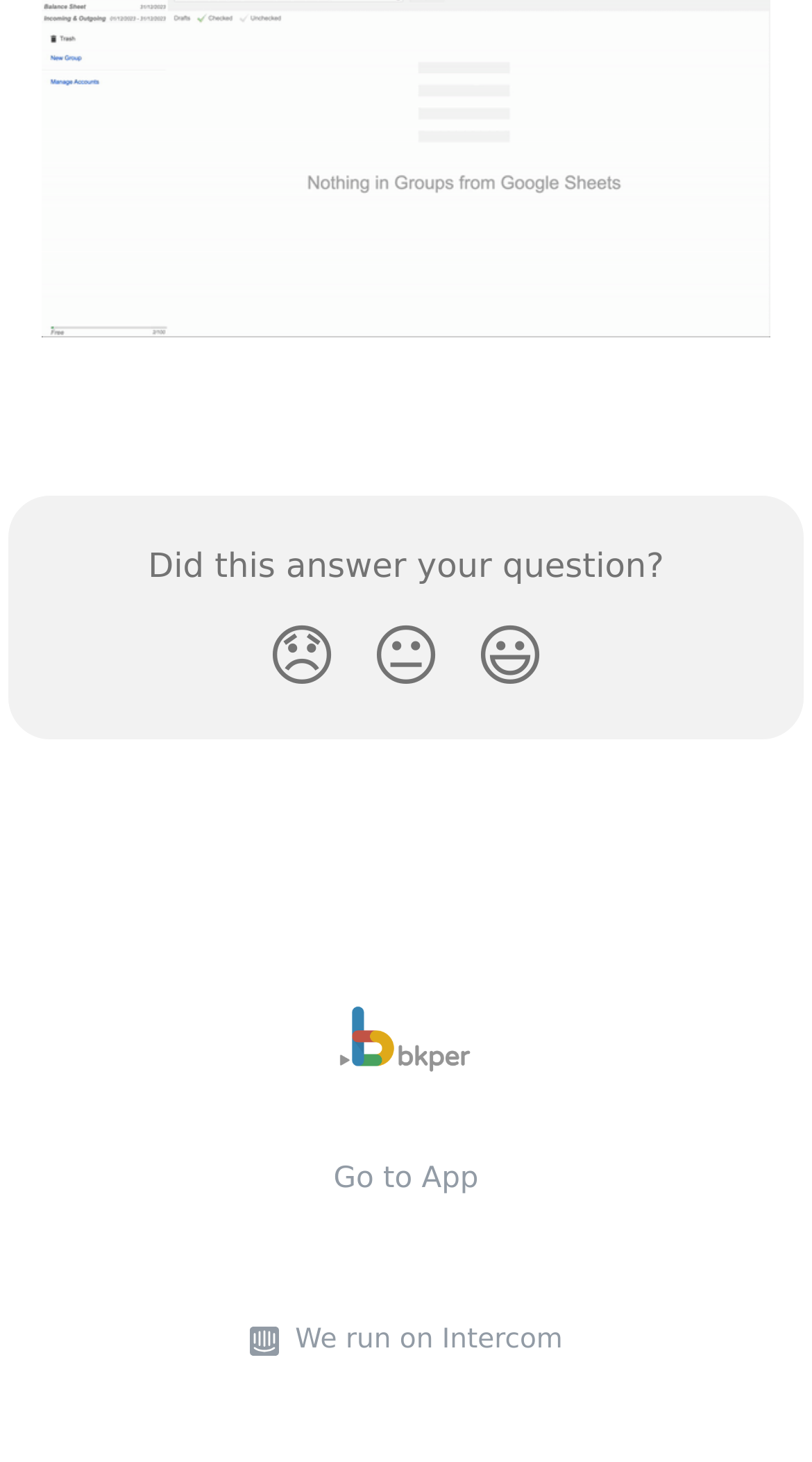Analyze the image and deliver a detailed answer to the question: How many reaction buttons are there?

I counted the number of reaction buttons on the webpage, which are 'Disappointed Reaction', 'Neutral Reaction', and 'Smiley Reaction', and found that there are 3 reaction buttons in total.